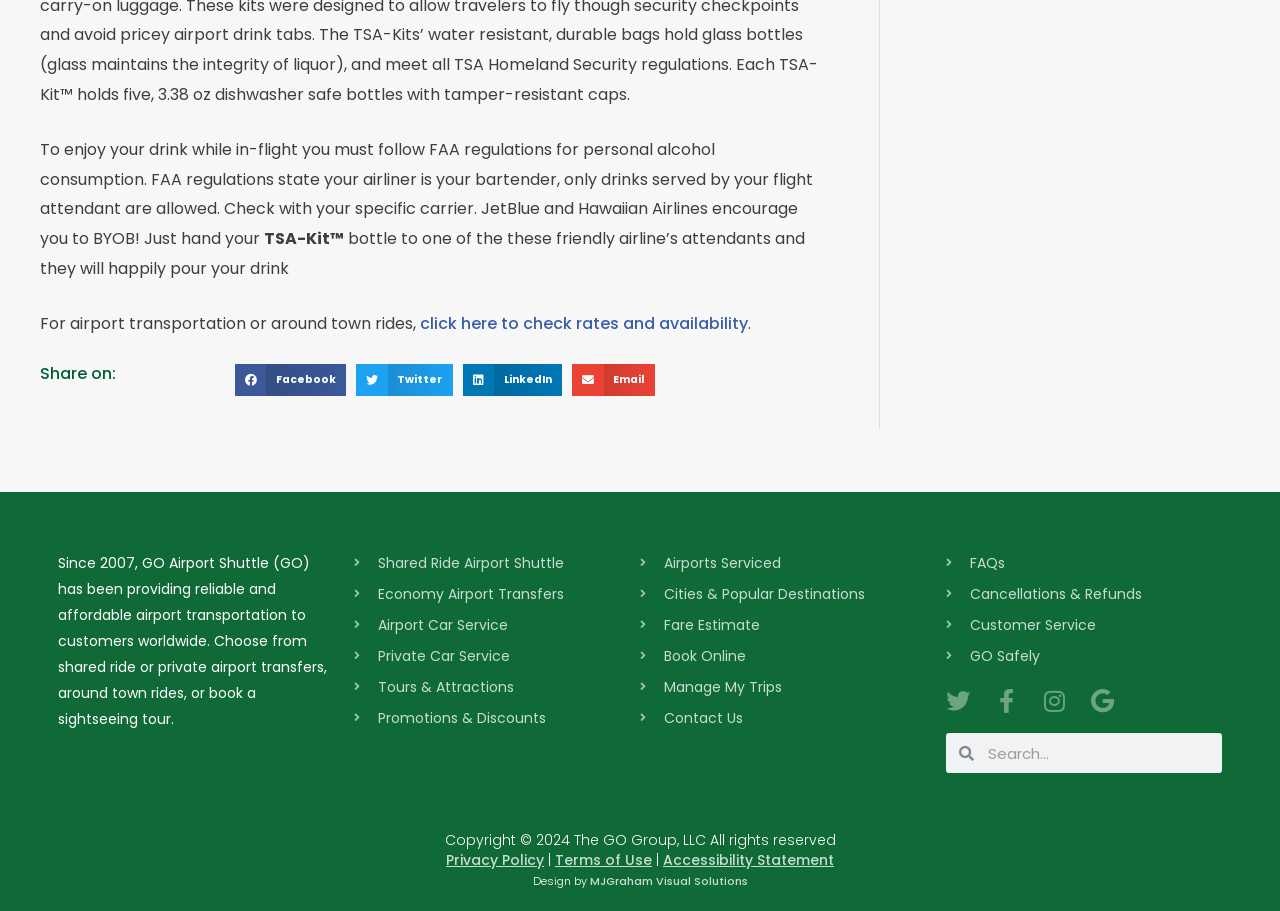Identify the bounding box coordinates of the HTML element based on this description: "parent_node: Search name="s" placeholder="Search..."".

[0.761, 0.805, 0.955, 0.849]